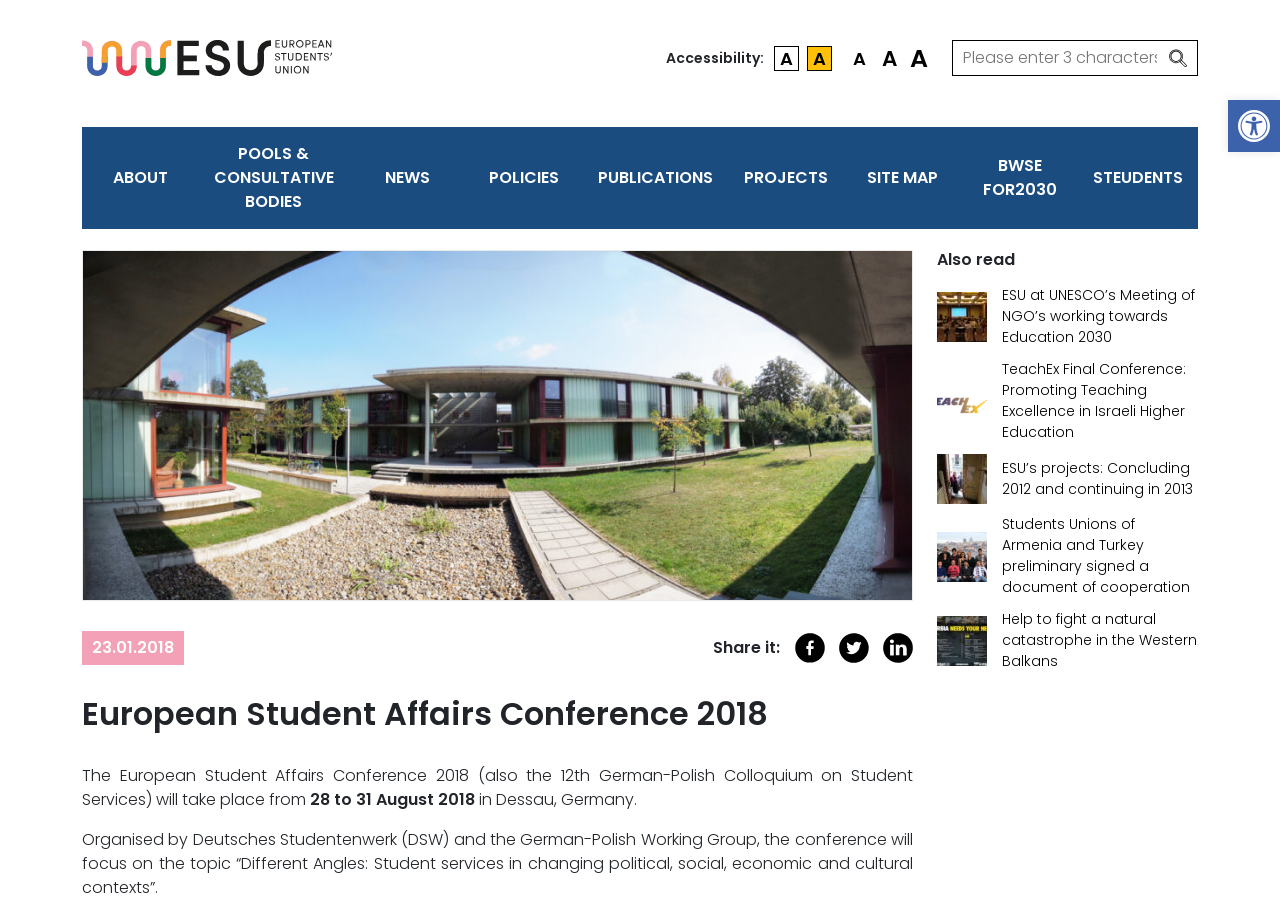Could you determine the bounding box coordinates of the clickable element to complete the instruction: "Go to ABOUT page"? Provide the coordinates as four float numbers between 0 and 1, i.e., [left, top, right, bottom].

[0.064, 0.141, 0.155, 0.255]